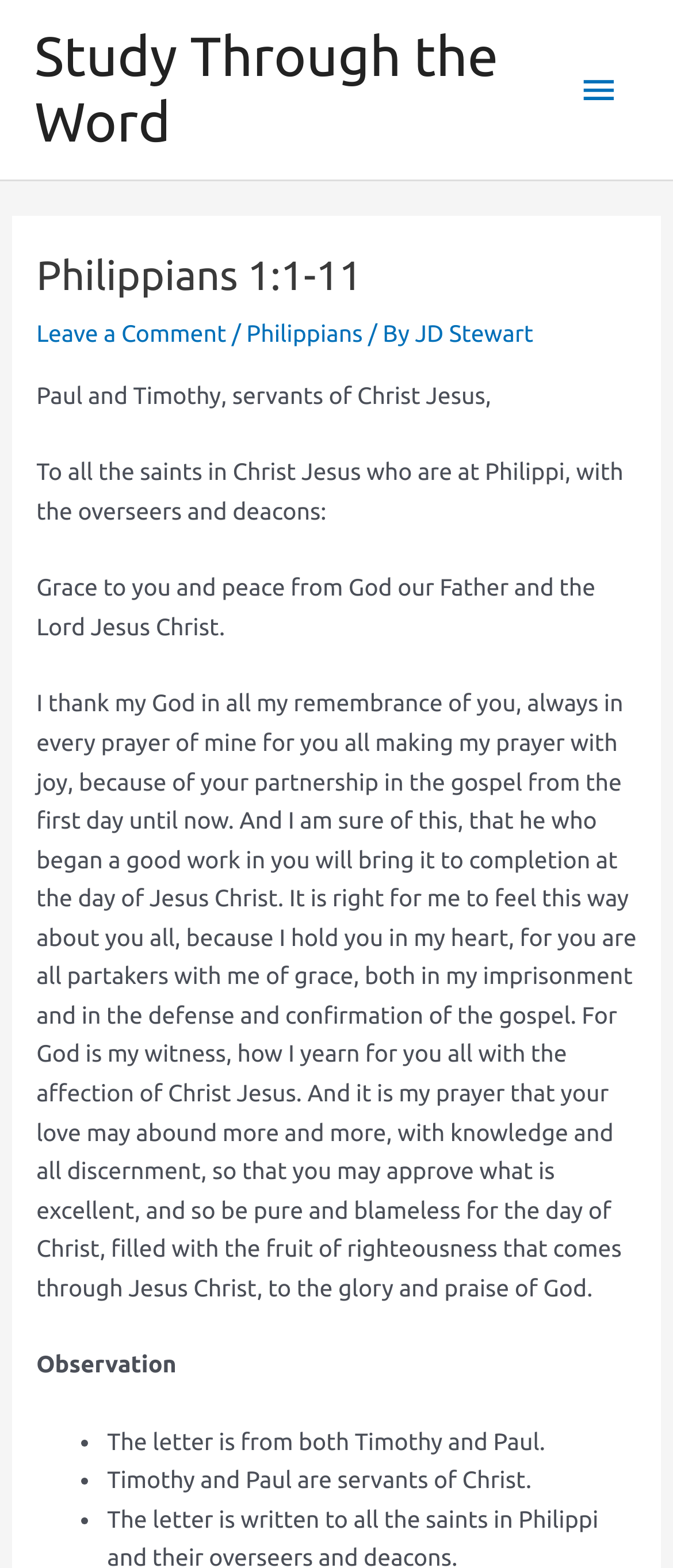Given the element description "Main Menu", identify the bounding box of the corresponding UI element.

[0.83, 0.03, 0.949, 0.084]